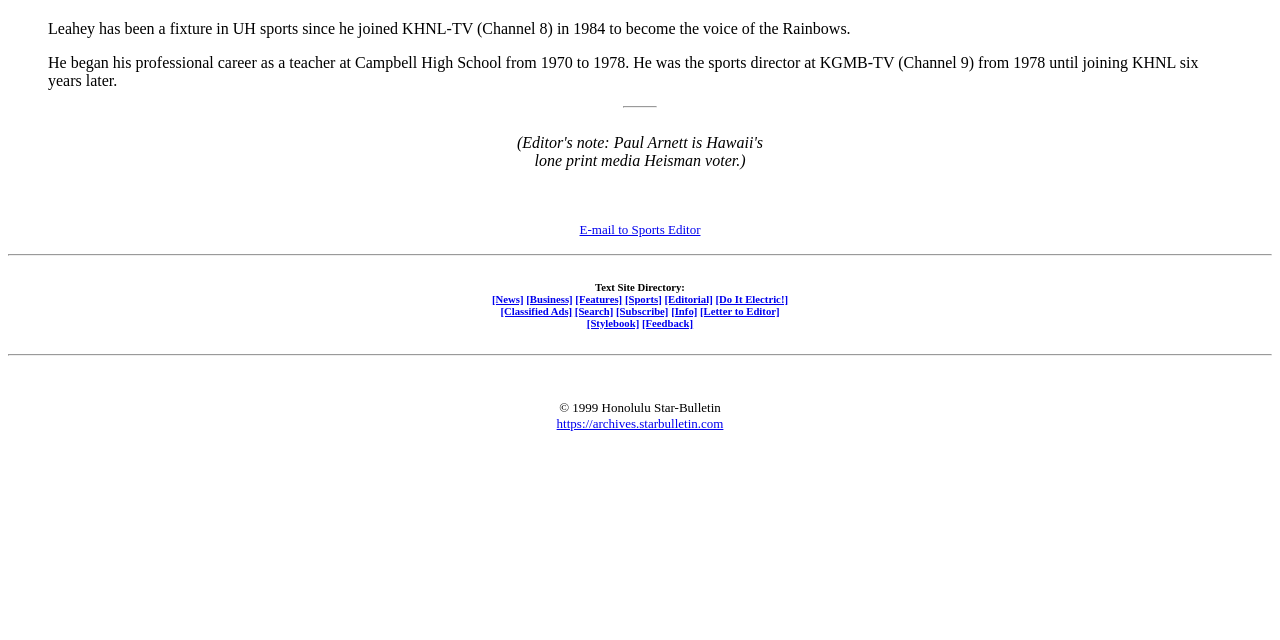Determine the bounding box for the UI element that matches this description: "[Do It Electric!]".

[0.559, 0.458, 0.616, 0.476]